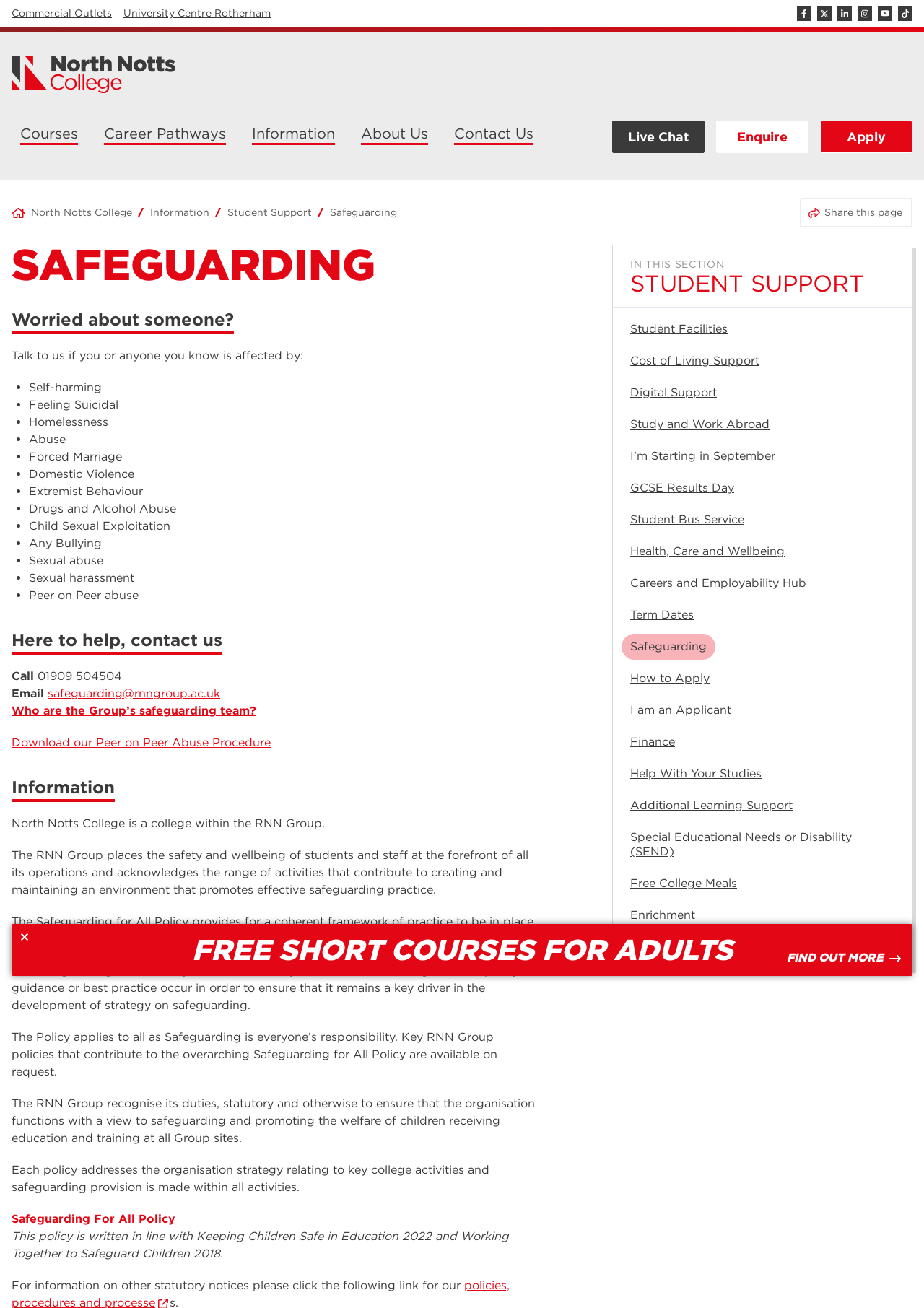Offer an in-depth caption of the entire webpage.

The webpage is about Safeguarding at North Notts College, with a focus on the safety and wellbeing of students and staff. At the top, there is a navigation menu with links to different parts of the website, including "Commercial Outlets", "University Centre Rotherham", and social media links. Below this, there is a prominent link to the college's main website.

The main content of the page is divided into sections. The first section has a heading "Safeguarding" and a subheading "Worried about someone?" followed by a list of concerns, including self-harming, feeling suicidal, homelessness, abuse, and others. Each concern is marked with a bullet point.

The next section has a heading "Here to help, contact us" and provides contact information, including a phone number and email address. There are also links to additional resources, such as a page about the college's safeguarding team and a downloadable document on peer-on-peer abuse procedure.

The final section has a heading "Information" and provides more general information about the college's approach to safeguarding. There are several paragraphs of text explaining the college's policies and procedures, including a Safeguarding for All Policy that is reviewed annually.

Throughout the page, there are several images, including the college's logo and icons for social media links. The layout is clean and easy to navigate, with clear headings and concise text.